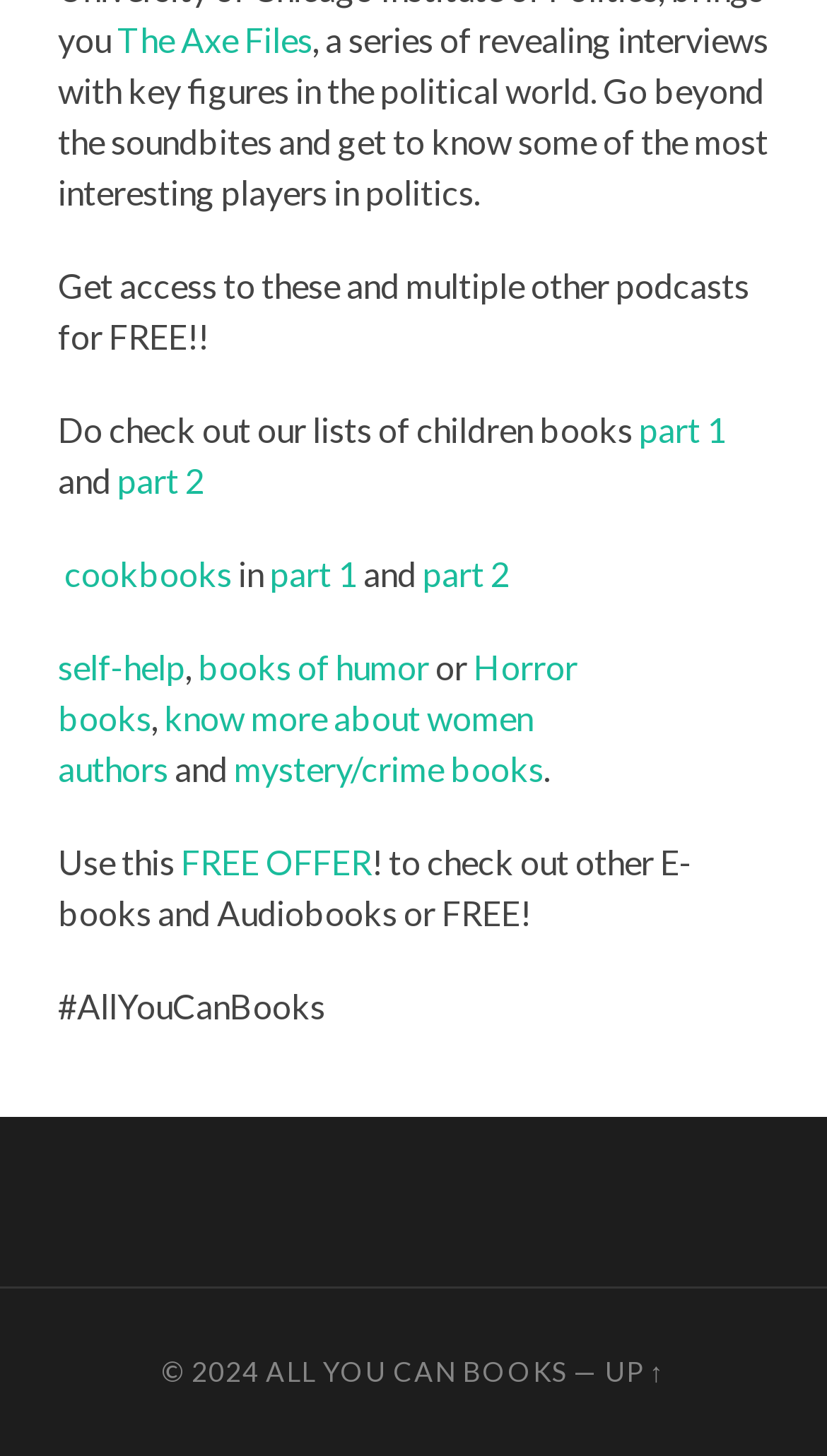Please provide a comprehensive response to the question below by analyzing the image: 
What is the name of the podcast series?

The name of the podcast series is mentioned in the link element with the text 'The Axe Files' at the top of the webpage.